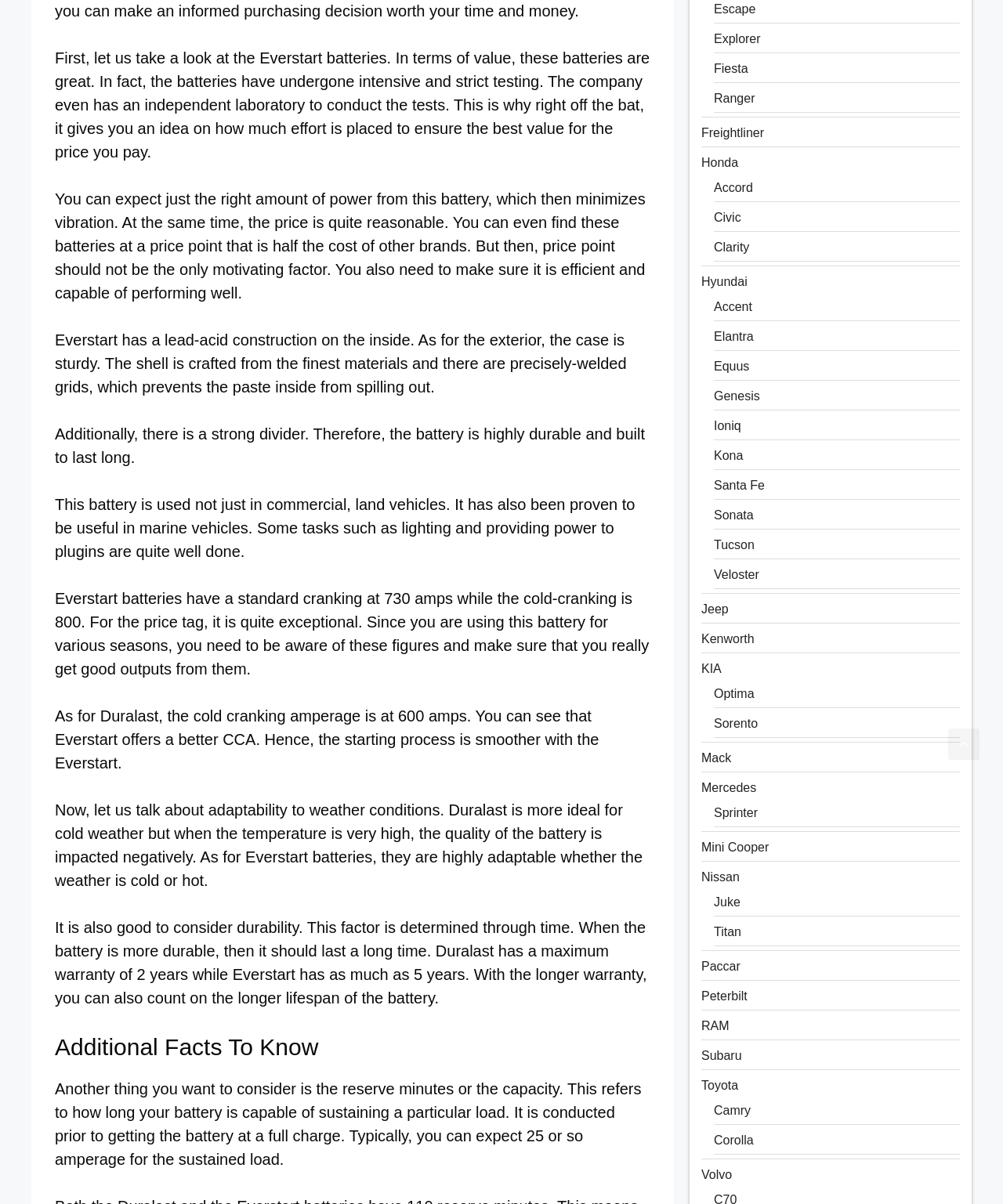Please specify the bounding box coordinates for the clickable region that will help you carry out the instruction: "Click on the Camry link".

[0.712, 0.917, 0.749, 0.928]